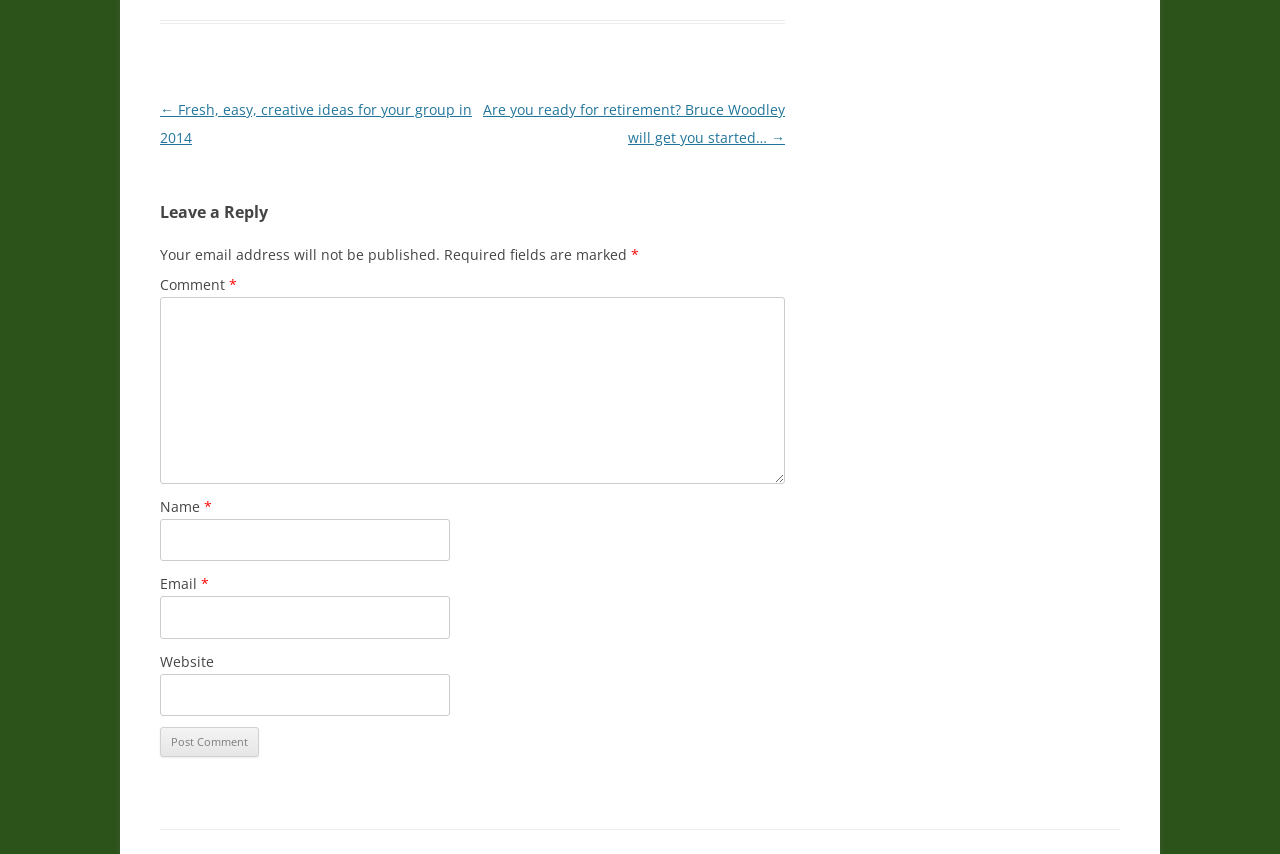Can you give a detailed response to the following question using the information from the image? Is the 'Website' field required in the comment form?

The 'Website' field is not required in the comment form because it does not have an asterisk (*) mark, unlike the other fields such as 'Comment', 'Name', and 'Email'.